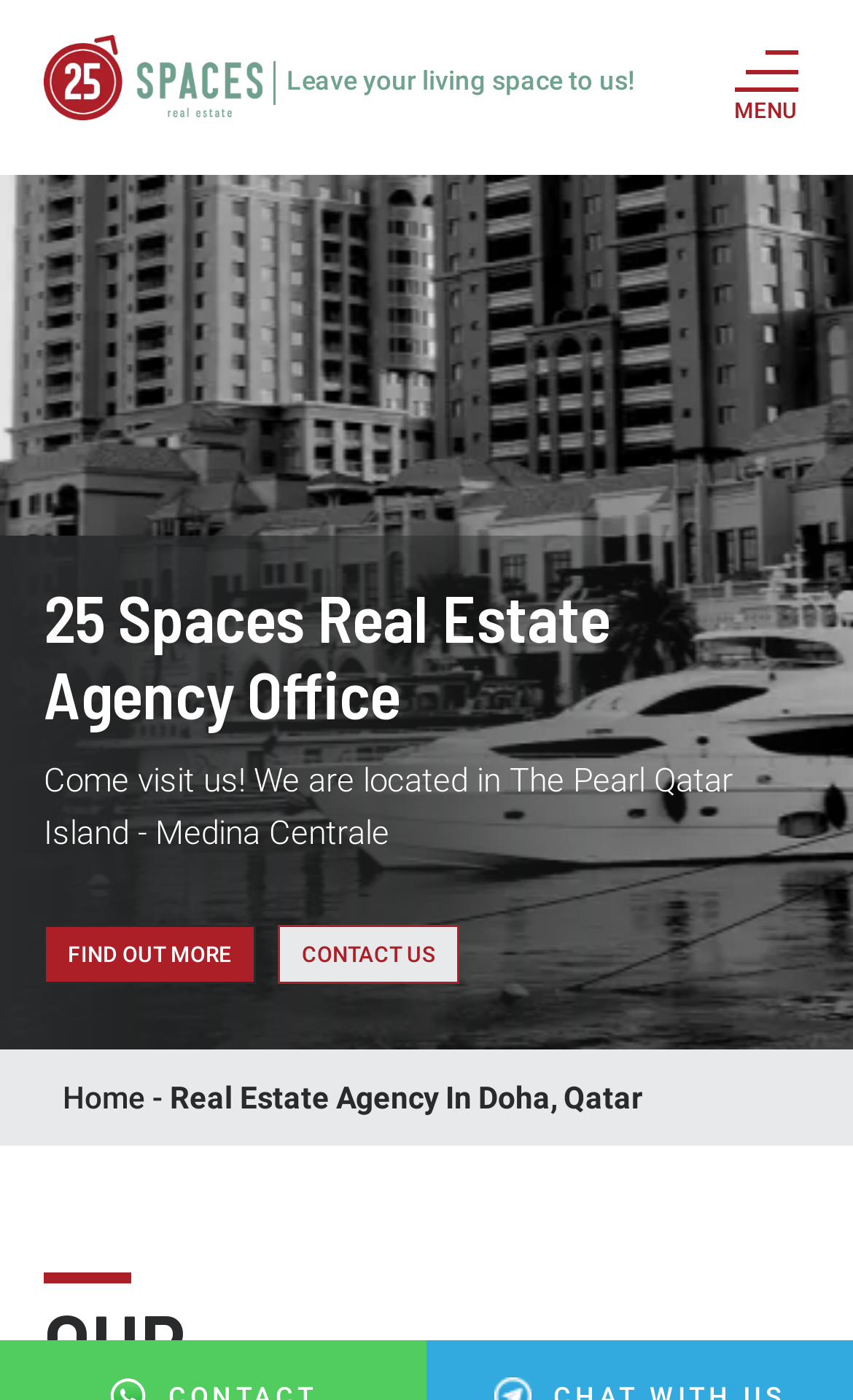What is the purpose of the 'FIND OUT MORE' button?
Refer to the image and answer the question using a single word or phrase.

To find out more about the agency